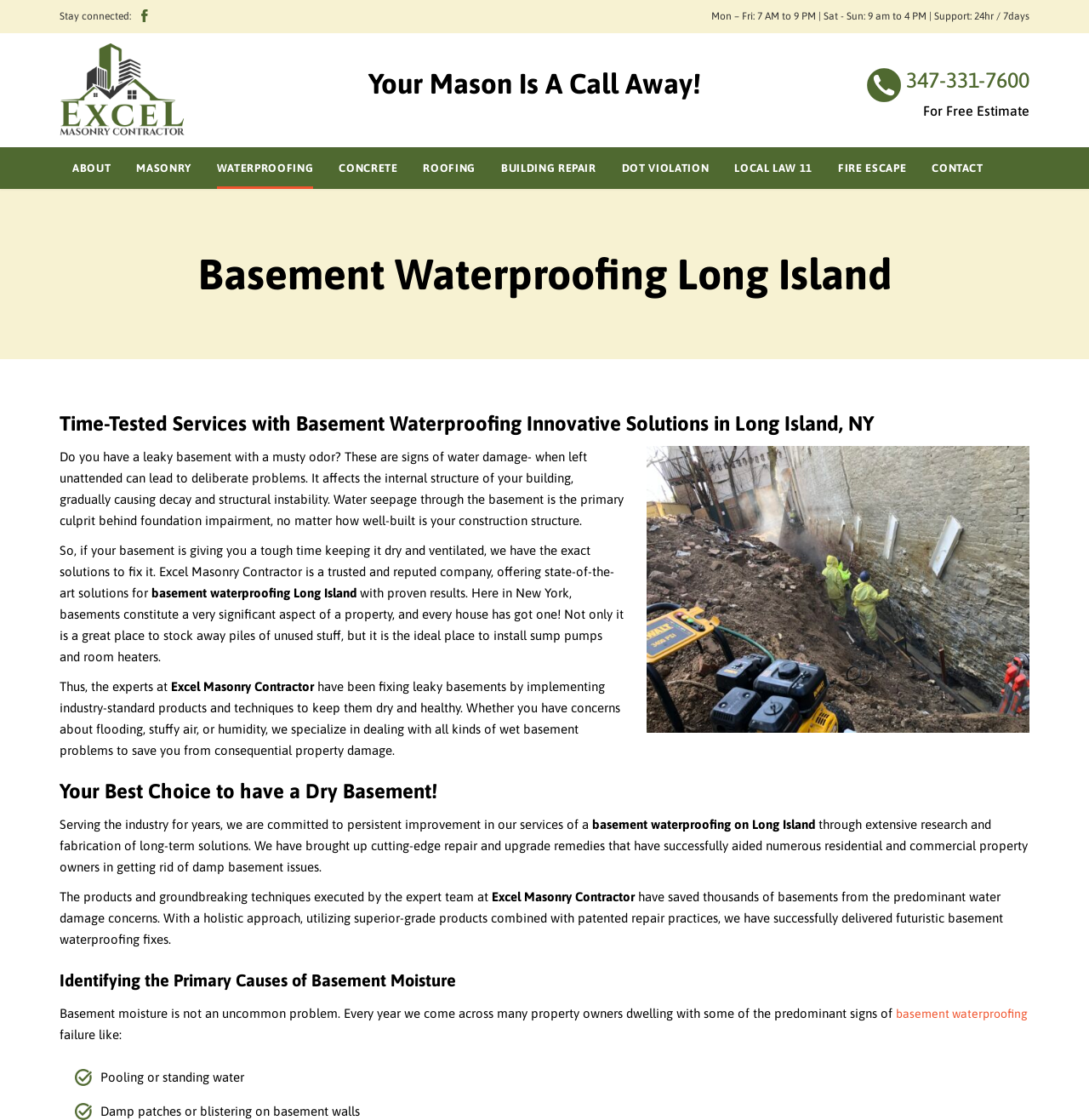What are the signs of water damage?
Using the image as a reference, give a one-word or short phrase answer.

Leaky basement with a musty odor